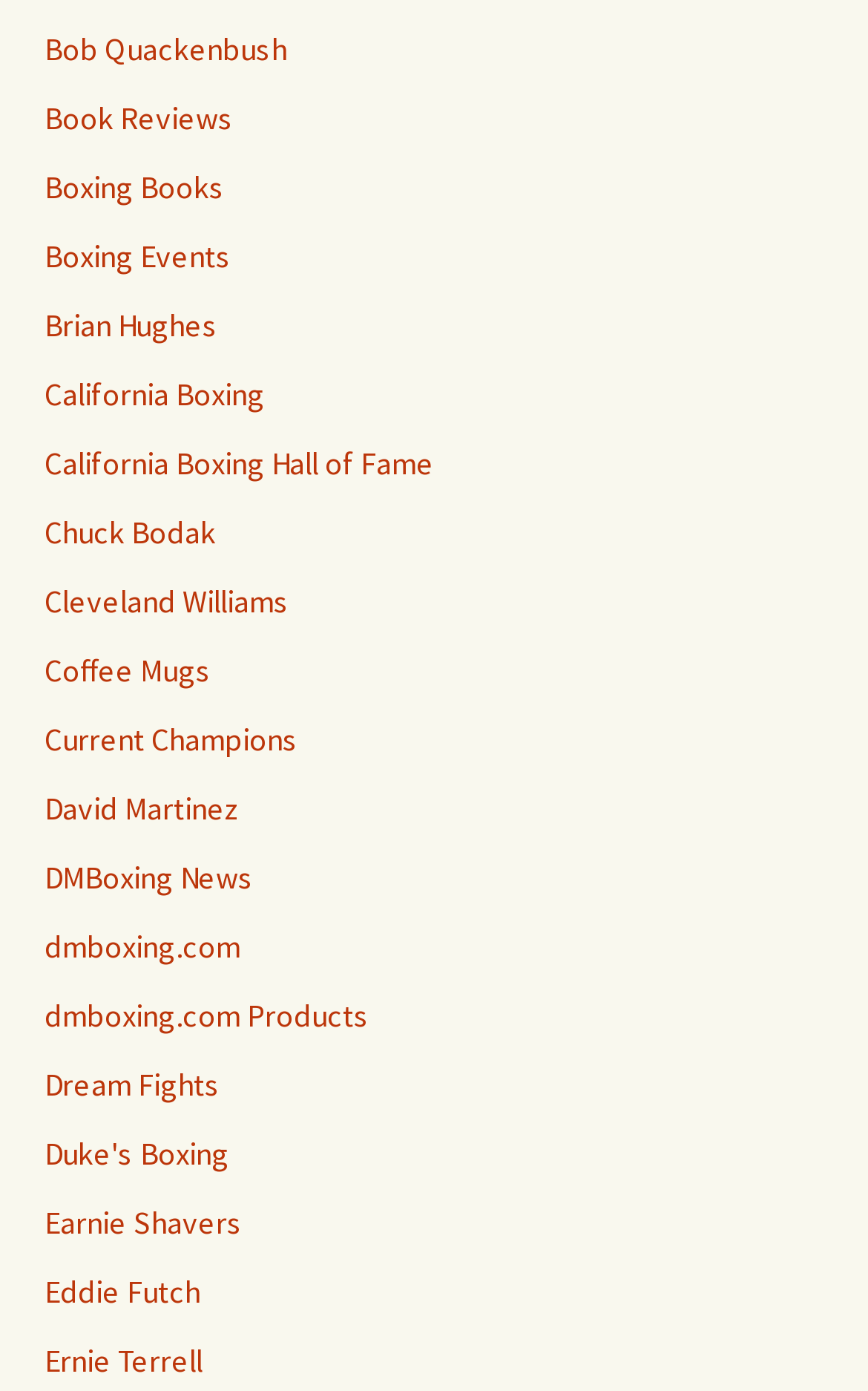Give a succinct answer to this question in a single word or phrase: 
What is the main topic of this webpage?

Boxing